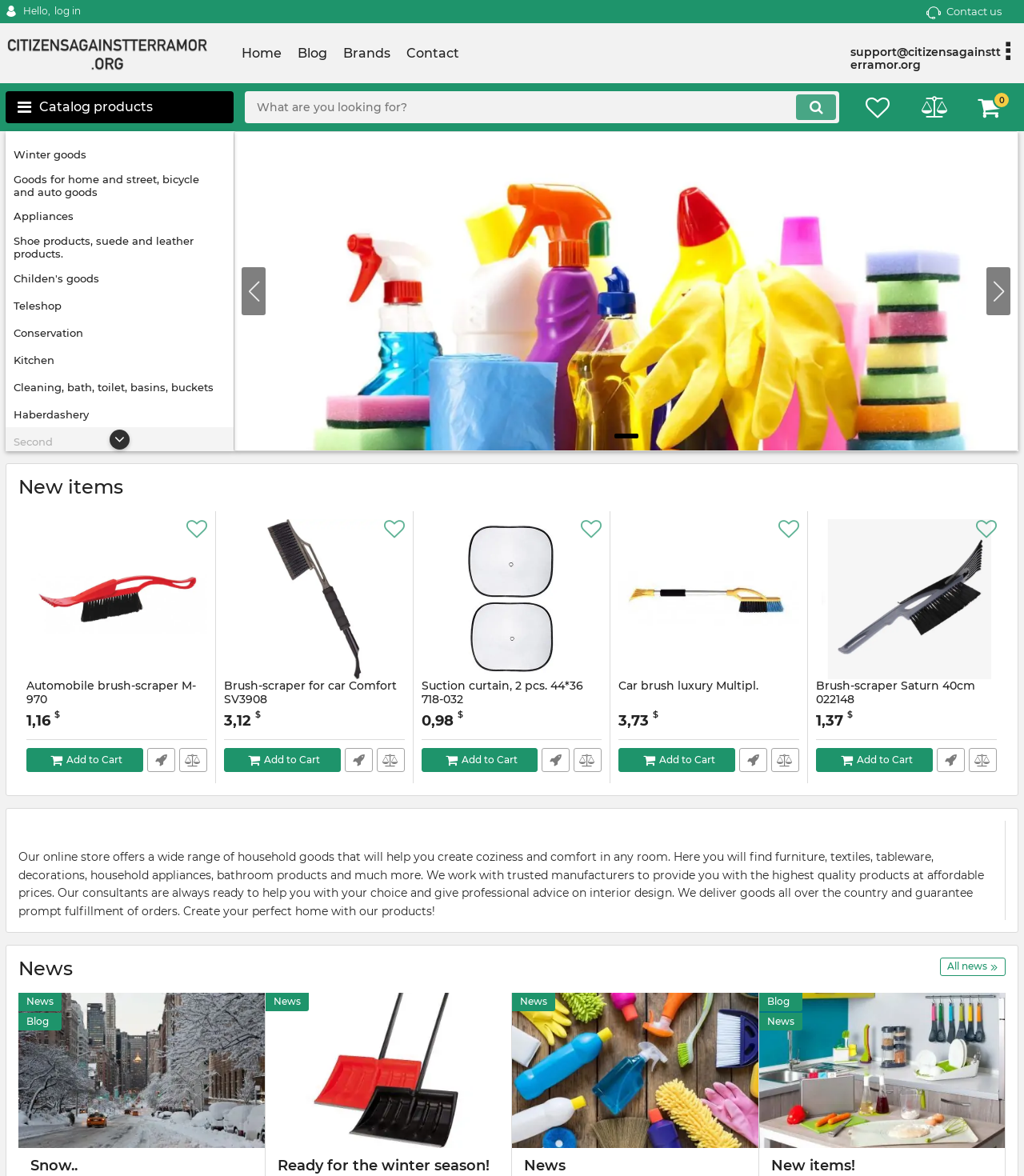Indicate the bounding box coordinates of the clickable region to achieve the following instruction: "Search for products."

[0.239, 0.078, 0.82, 0.105]